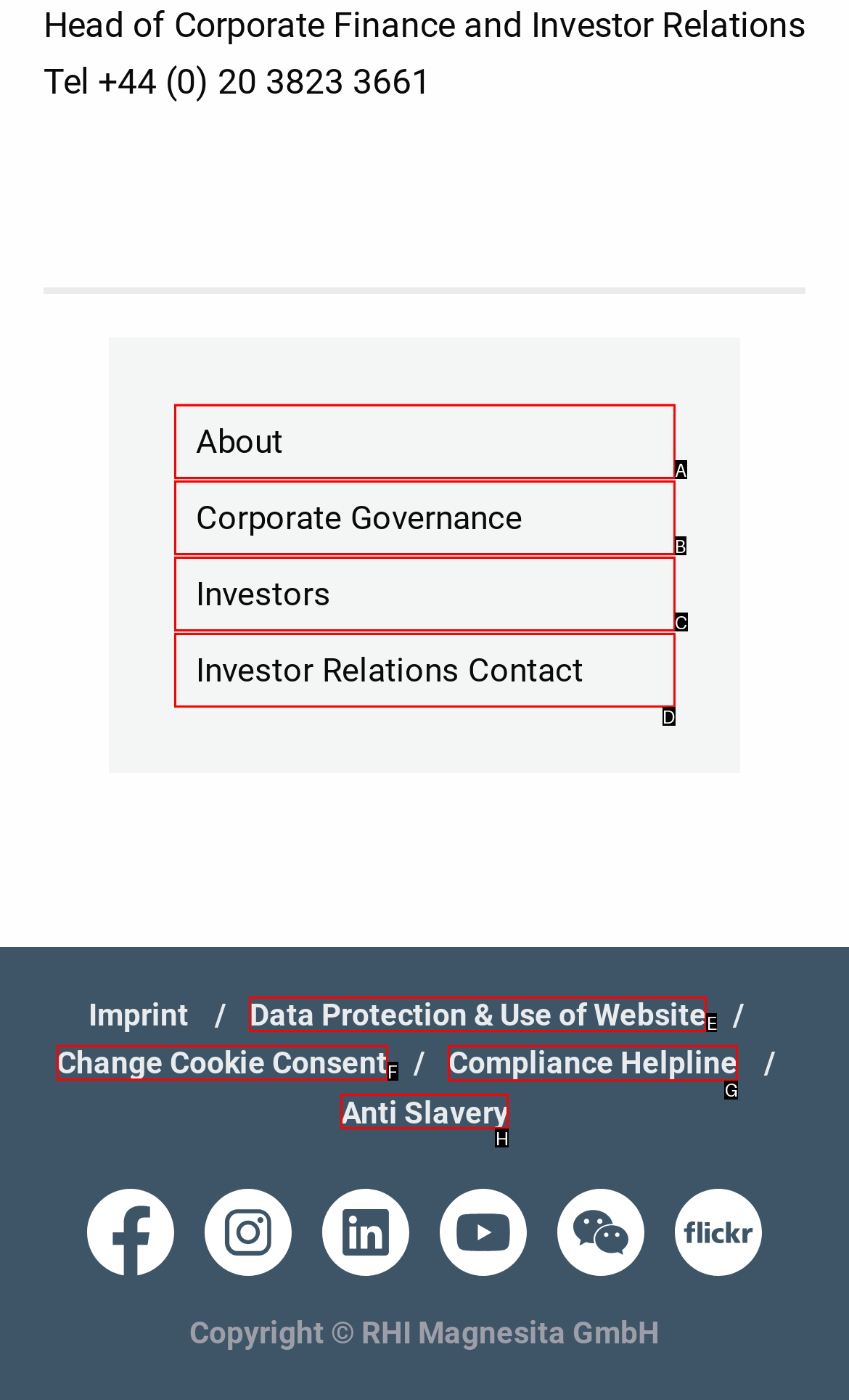Given the task: Click Compliance Helpline link, point out the letter of the appropriate UI element from the marked options in the screenshot.

G